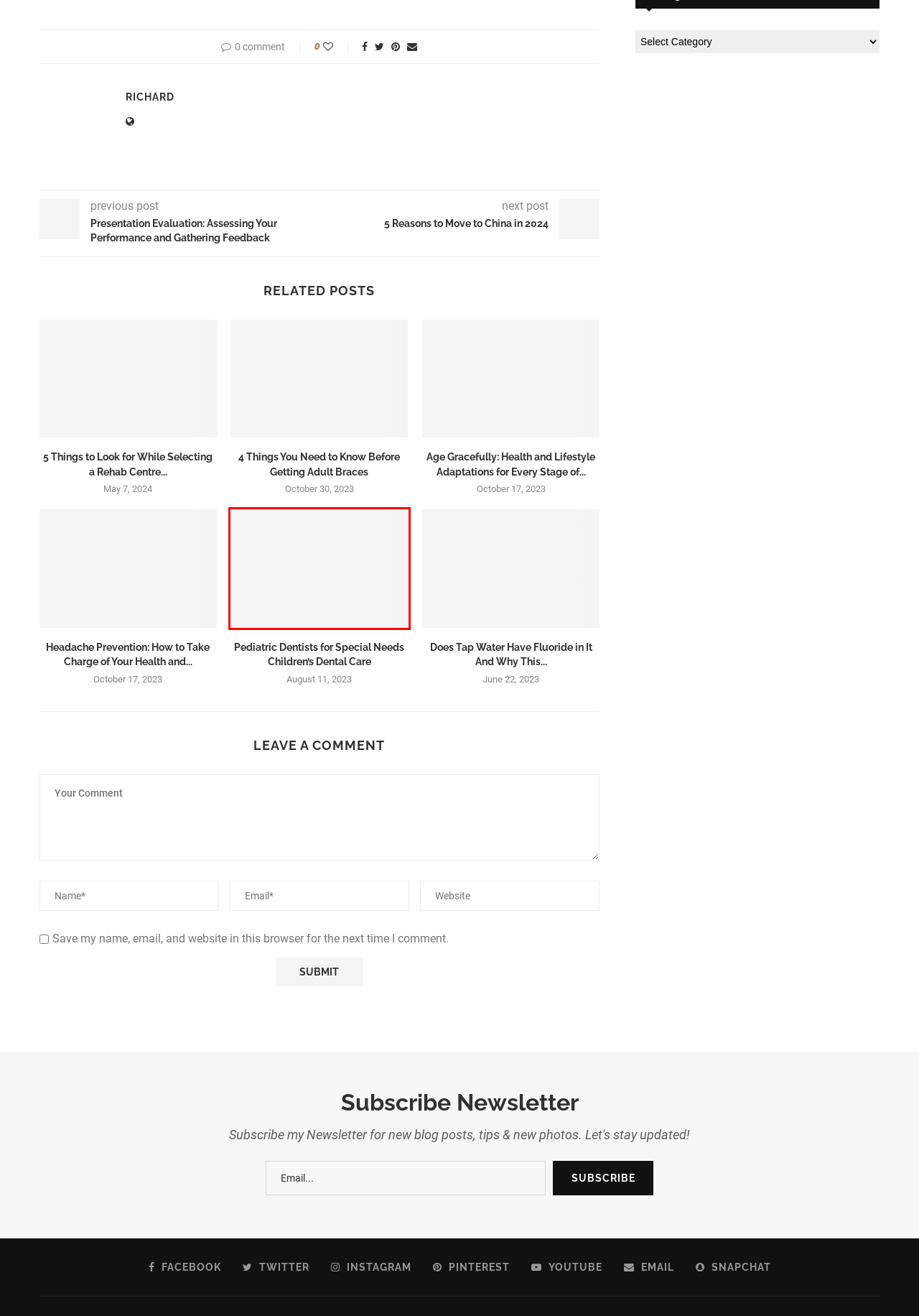Analyze the screenshot of a webpage with a red bounding box and select the webpage description that most accurately describes the new page resulting from clicking the element inside the red box. Here are the candidates:
A. Headache Prevention: How to Take Charge of Your Health and Say Goodbye to Pain
B. 4 Things You Need to Know Before Getting Adult Braces - Jane Mag
C. 5 Things to Look for While Selecting a Rehab Centre in Hyderabad
D. Age Gracefully: Health and Lifestyle Adaptations for Every Stage of Womanhood
E. 5 Reasons to Move to China in 2024
F. Does Tap Water Have Fluoride in It And Why This Could Be An Issue
G. Presentation Evaluation: Assessing Your Performance and Gathering Feedback
H. Pediatric Dentists for Special Needs Children's Dental Care - Jane Mag

H